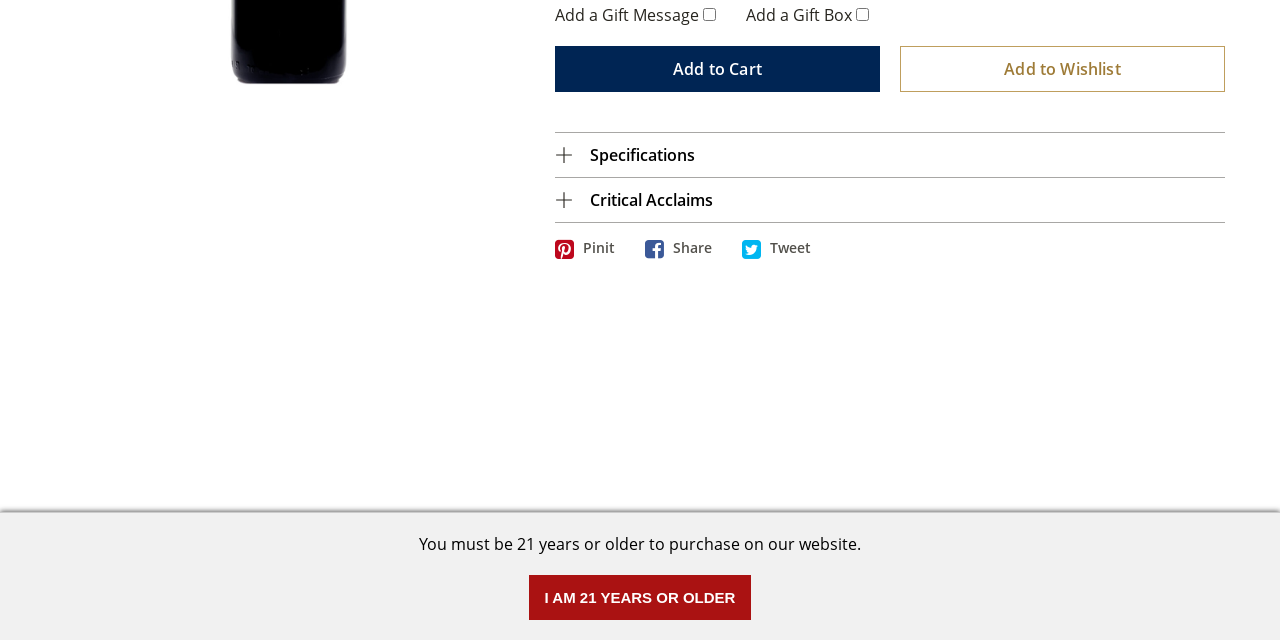Find the bounding box coordinates corresponding to the UI element with the description: "Share". The coordinates should be formatted as [left, top, right, bottom], with values as floats between 0 and 1.

[0.504, 0.378, 0.556, 0.408]